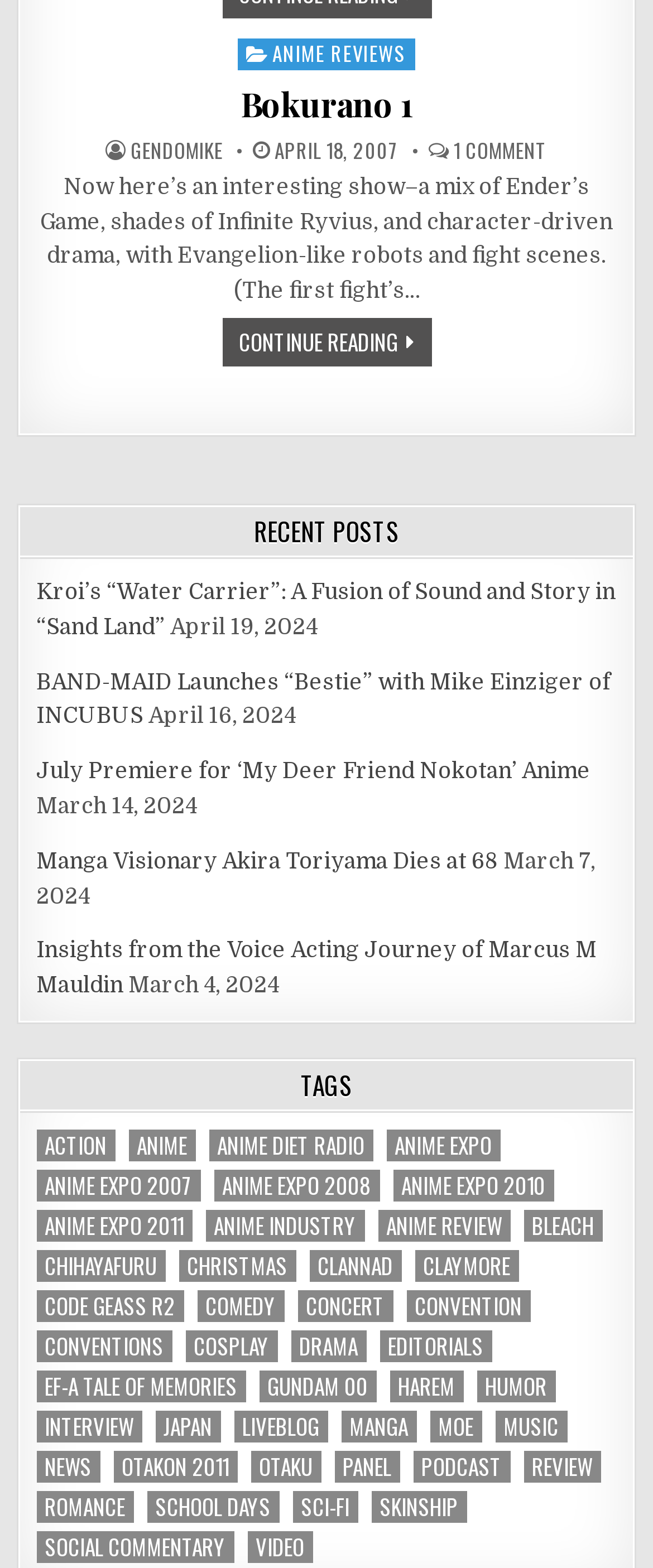Pinpoint the bounding box coordinates of the clickable area necessary to execute the following instruction: "View the 'RECENT POSTS'". The coordinates should be given as four float numbers between 0 and 1, namely [left, top, right, bottom].

[0.03, 0.323, 0.97, 0.356]